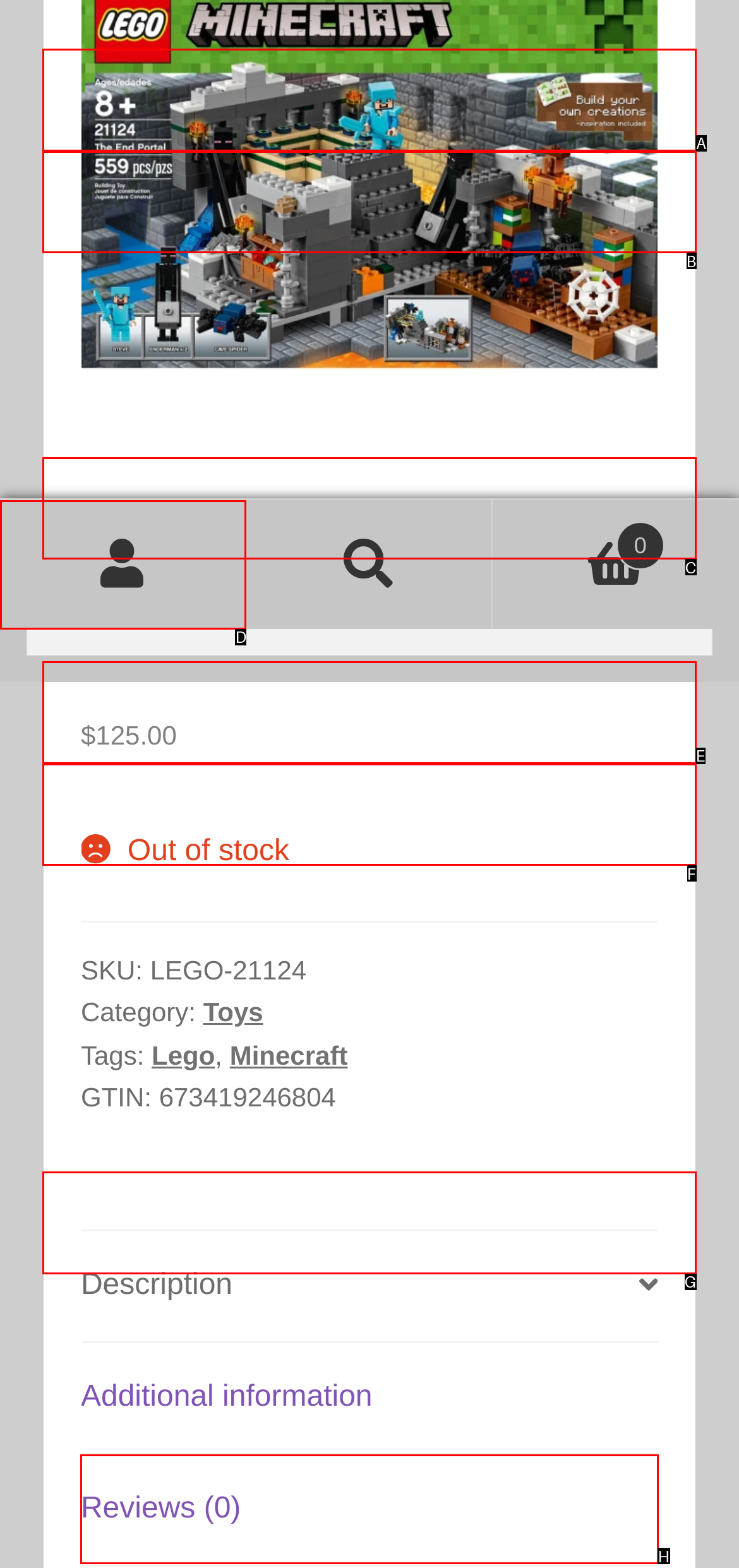Based on the element described as: Marvel Champions Shop – Ally
Find and respond with the letter of the correct UI element.

E